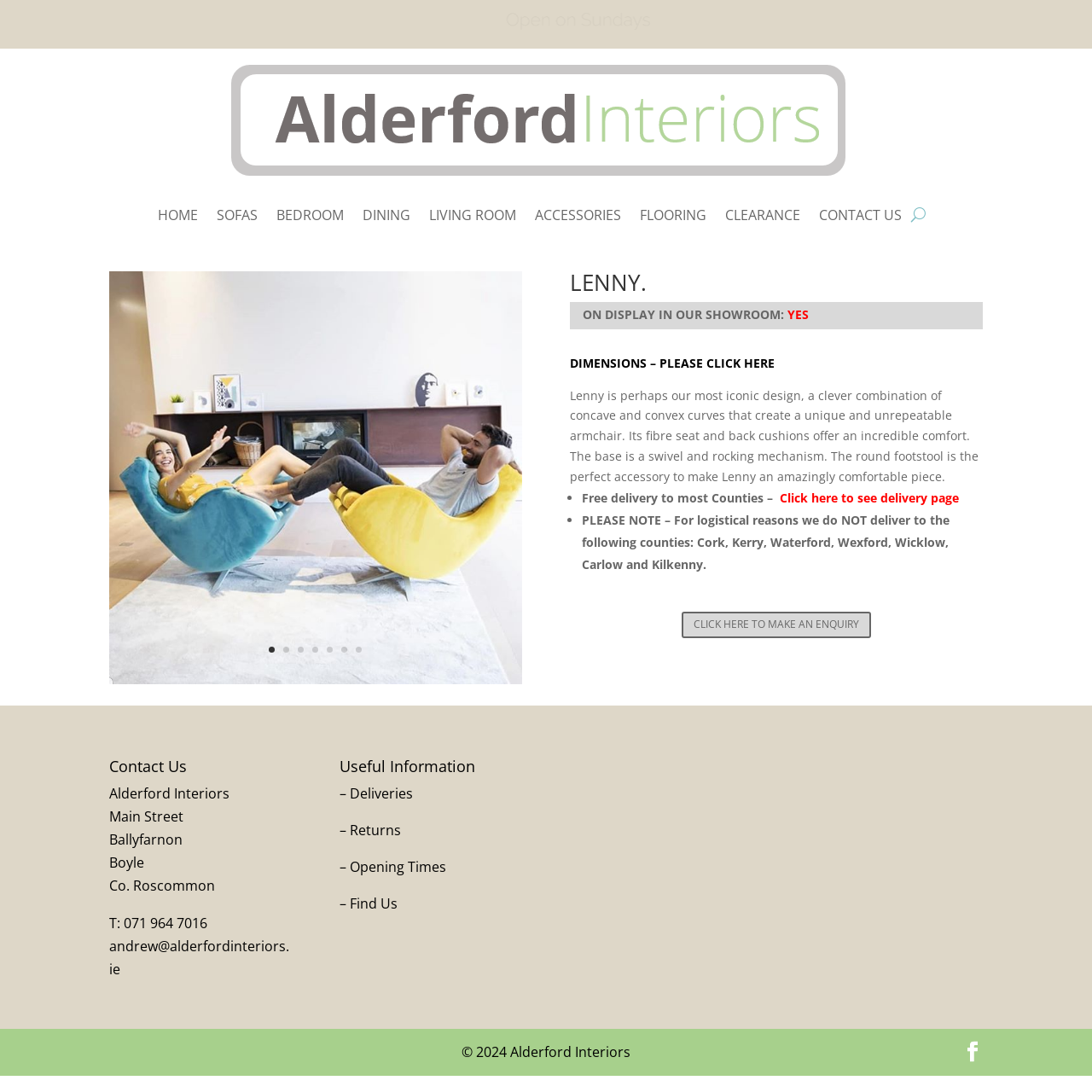Is the Lenny Chair on display in the showroom?
Based on the image content, provide your answer in one word or a short phrase.

YES